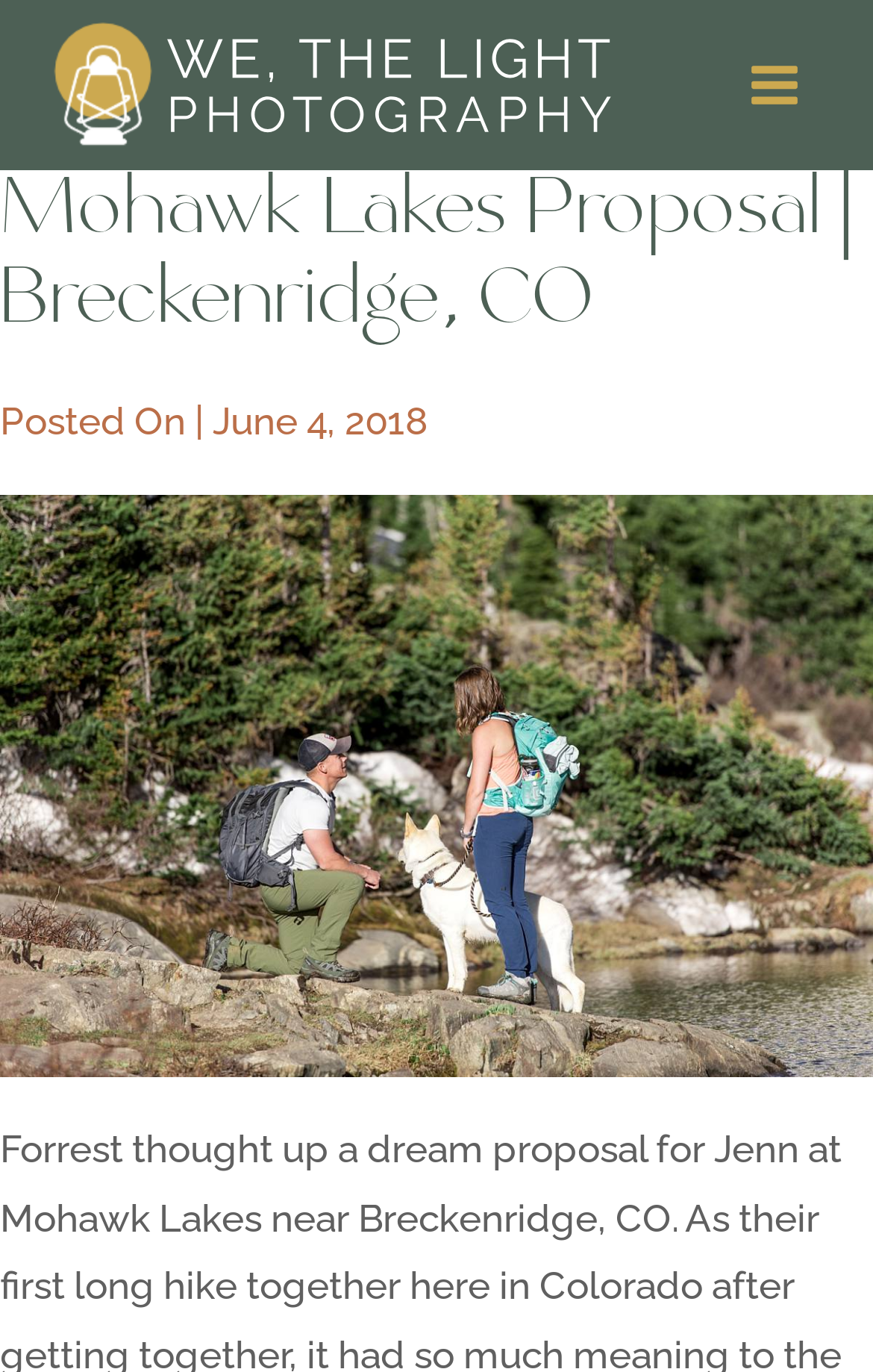Can you give a detailed response to the following question using the information from the image? What is the location of the proposal?

The location of the proposal is mentioned in the main heading, which is 'Mohawk Lakes Proposal | Breckenridge, CO', and it indicates that the proposal is located in Breckenridge, Colorado.